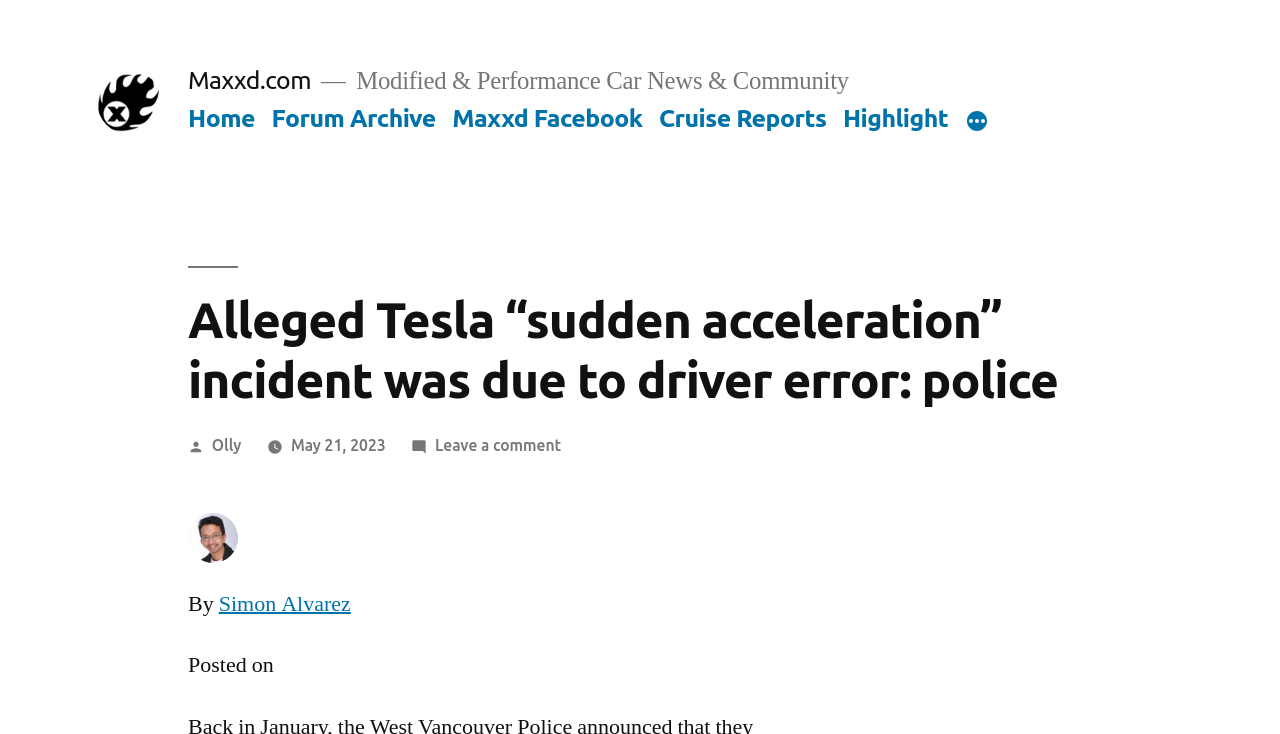Who is the author of the article? Look at the image and give a one-word or short phrase answer.

Simon Alvarez